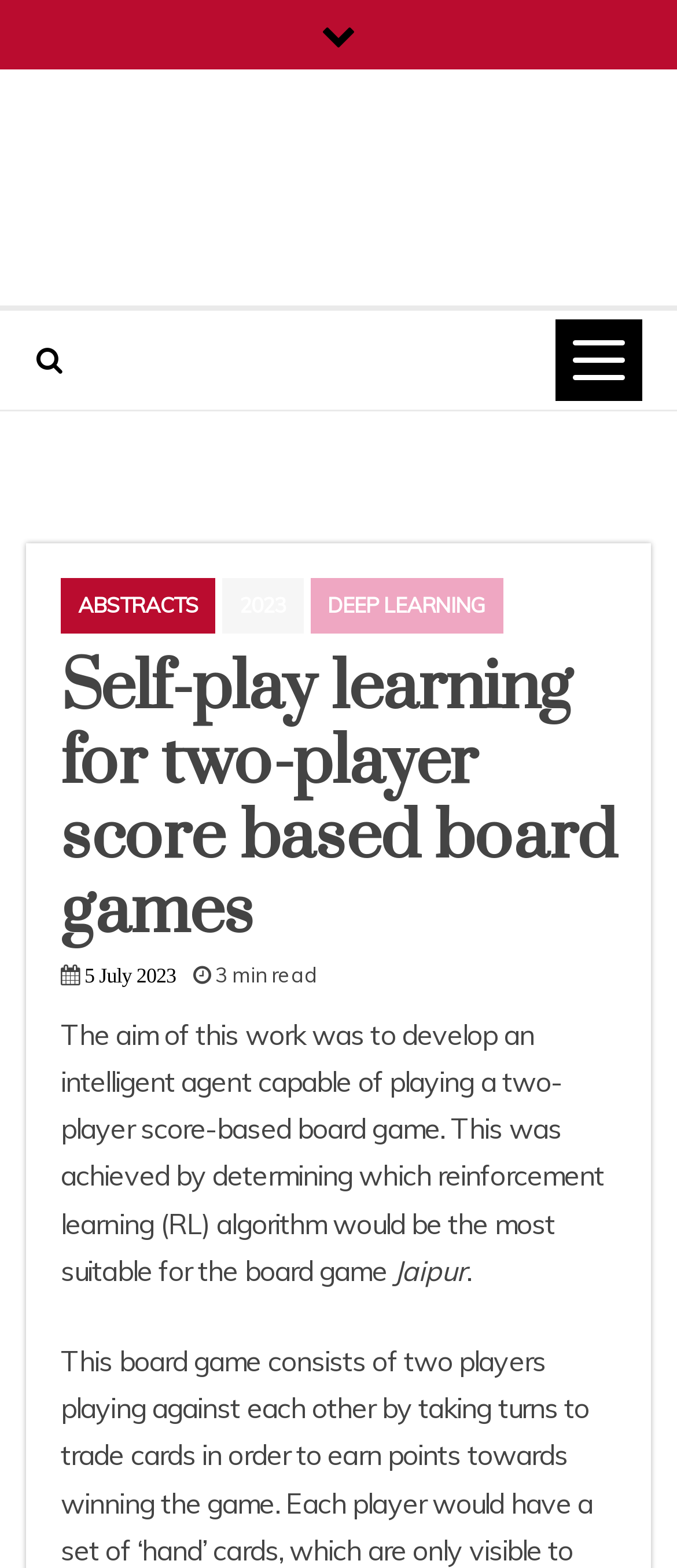Please provide a detailed answer to the question below based on the screenshot: 
What is the purpose of the button with the icon?

I found the answer by looking at the button element with the icon located at [0.821, 0.203, 0.949, 0.255]. The button has an attribute 'controls' with the value 'primary-menu', which suggests that the purpose of the button is to control or toggle the primary menu.